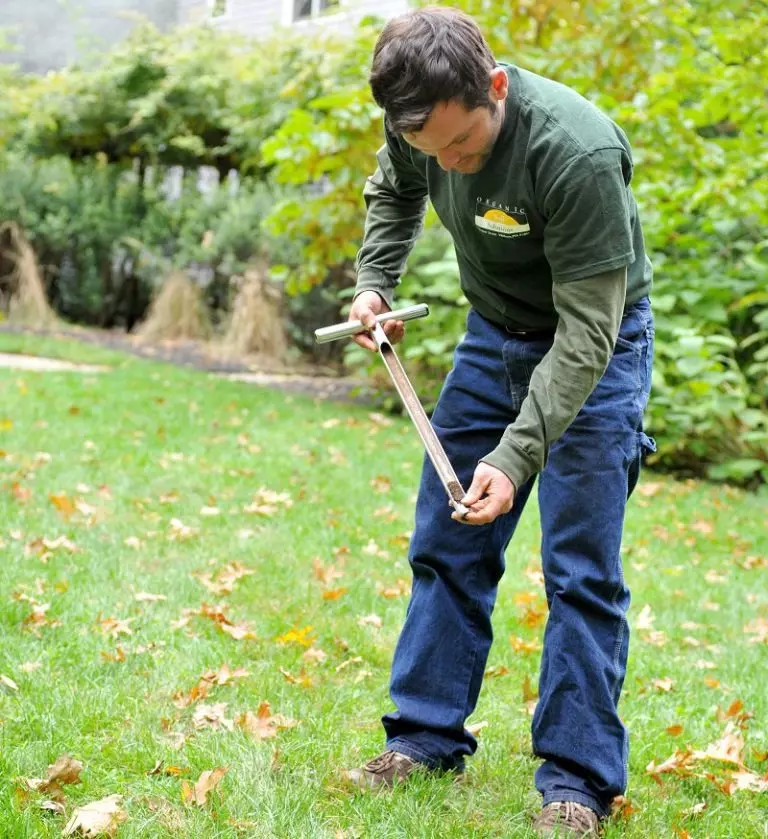What season is depicted in the image?
Based on the image content, provide your answer in one word or a short phrase.

Autumn